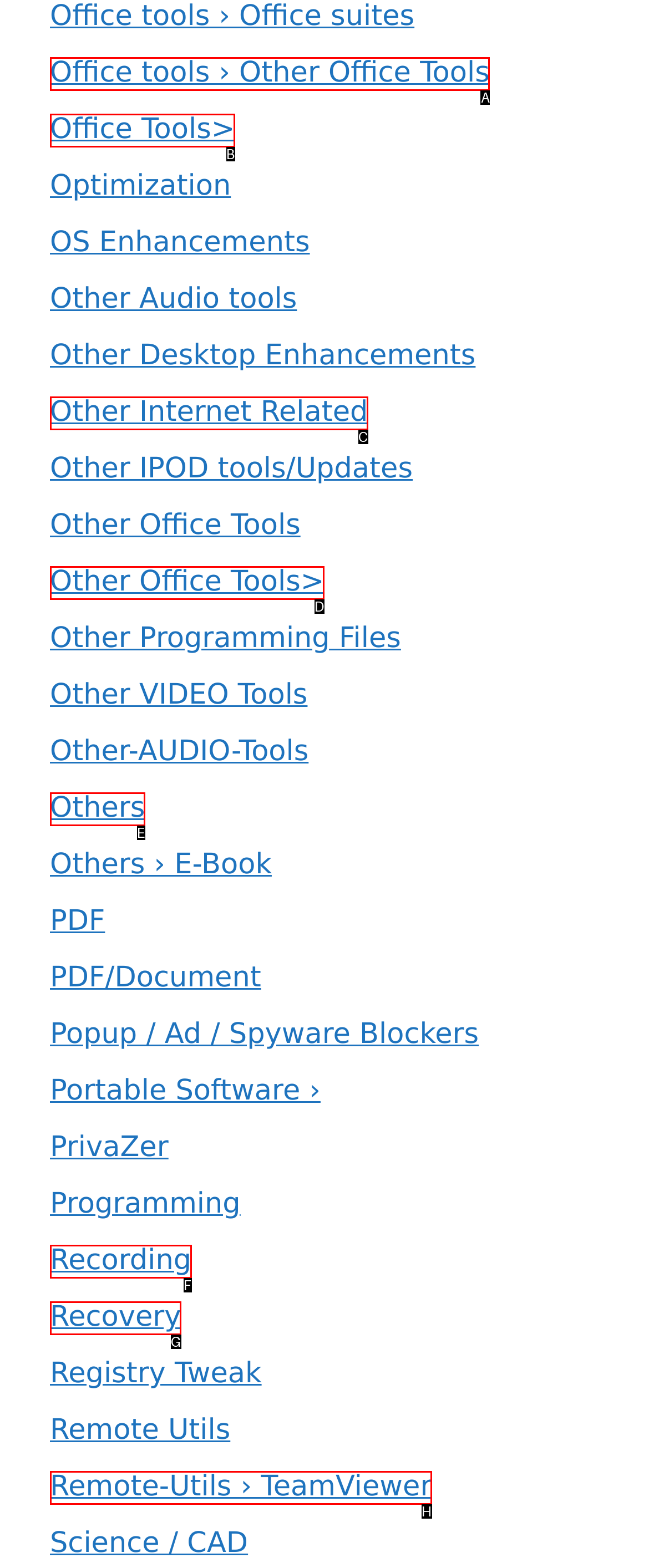Tell me which one HTML element best matches the description: Recording Answer with the option's letter from the given choices directly.

F